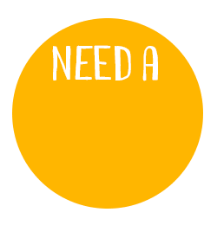Answer the question below in one word or phrase:
What is the text color of the bold text?

White